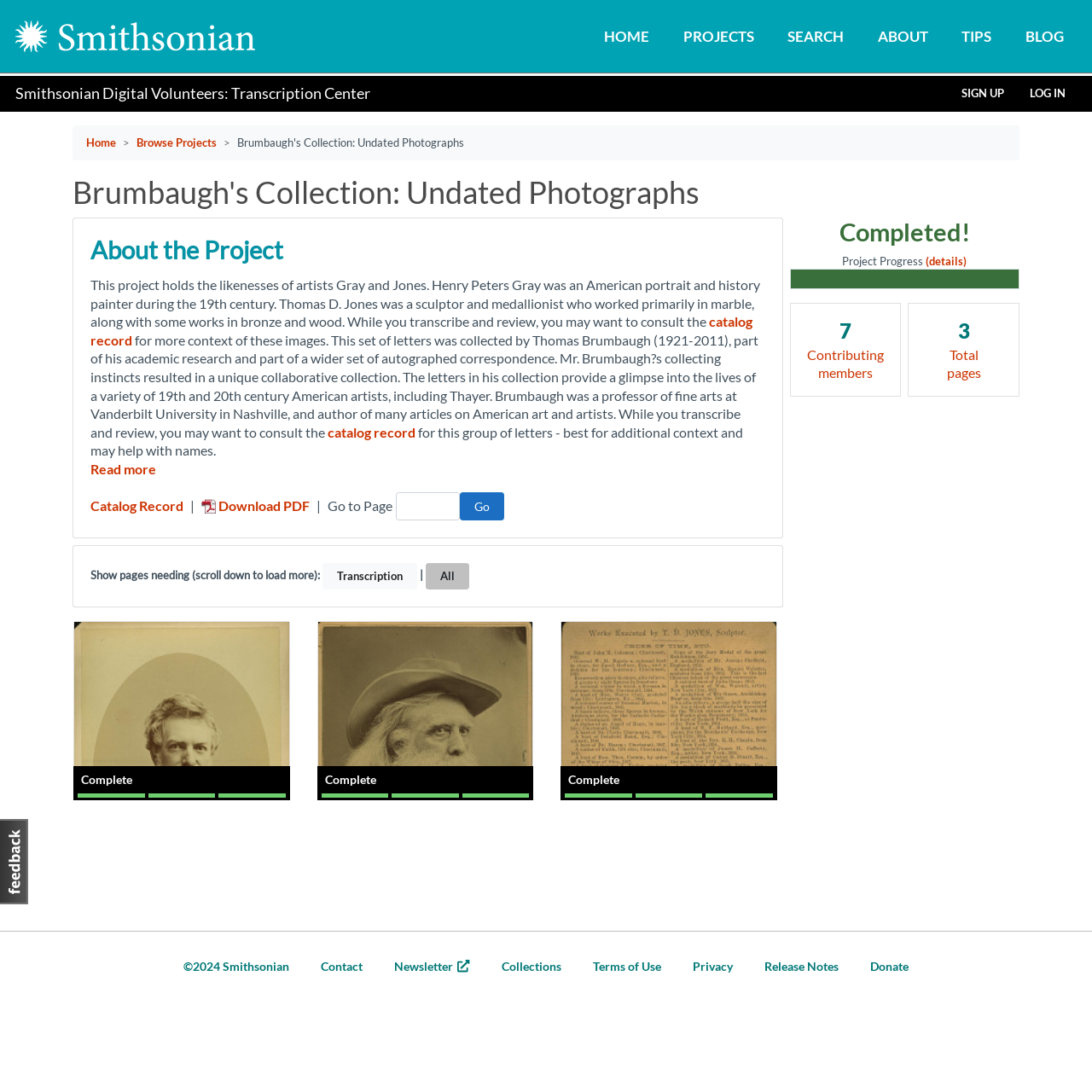Provide the bounding box coordinates of the HTML element this sentence describes: "Terms of Use".

[0.543, 0.878, 0.605, 0.891]